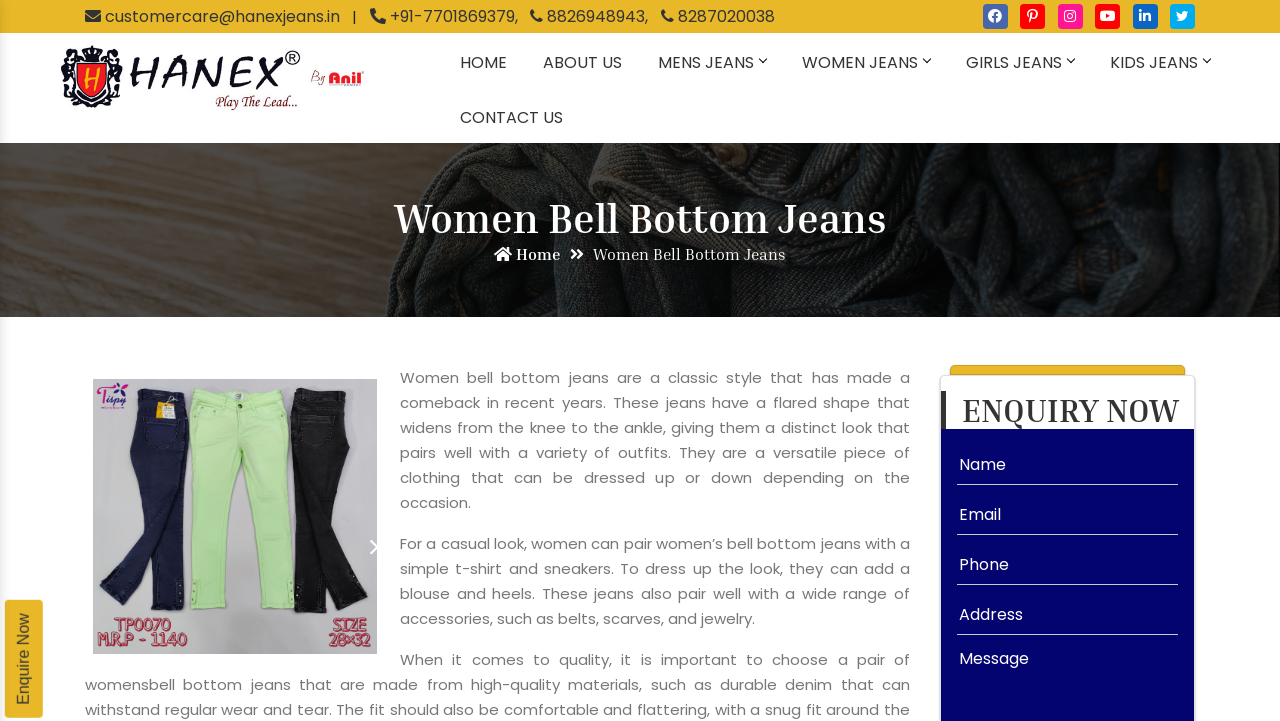What is the company name behind Hanex Jeans?
Please provide a detailed answer to the question.

I found the answer by looking at the logo and the link 'Hanex Jeans By Anil Hosiery' at the top of the webpage, which suggests that Anil Hosiery is the company behind Hanex Jeans.